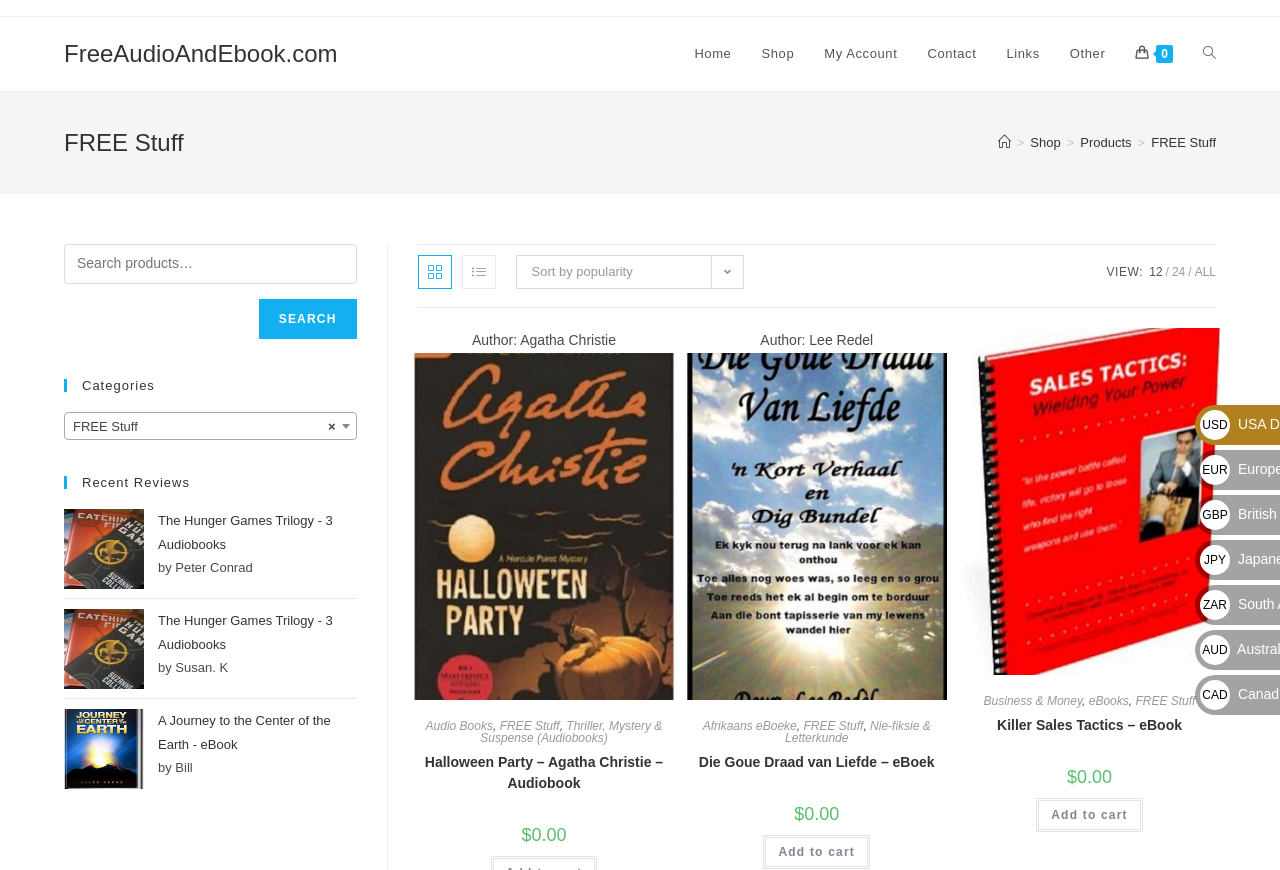Analyze the image and deliver a detailed answer to the question: What is the view option for the products?

I found the answer by looking at the elements with the text 'Grid view' and 'List view' which are options for viewing the products.